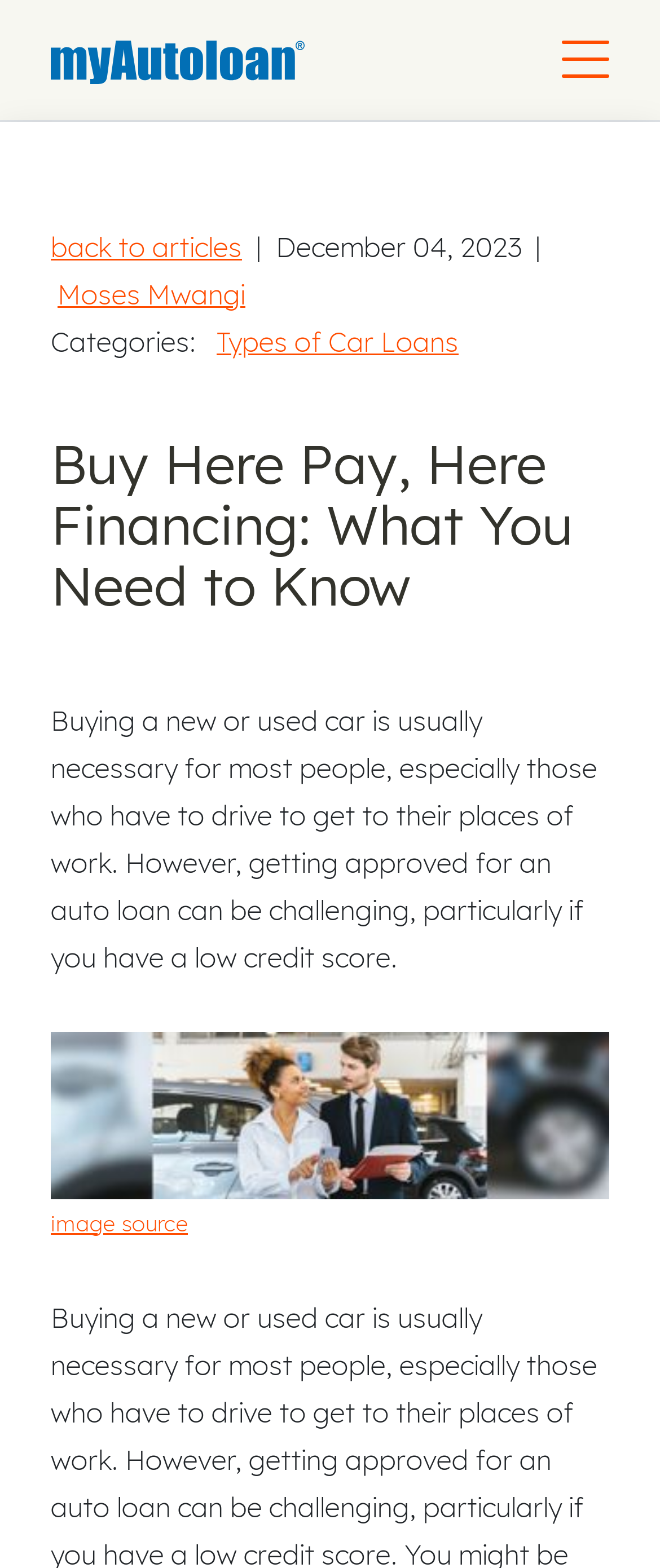What is the logo of the website?
Answer with a single word or short phrase according to what you see in the image.

myAutoloan logo